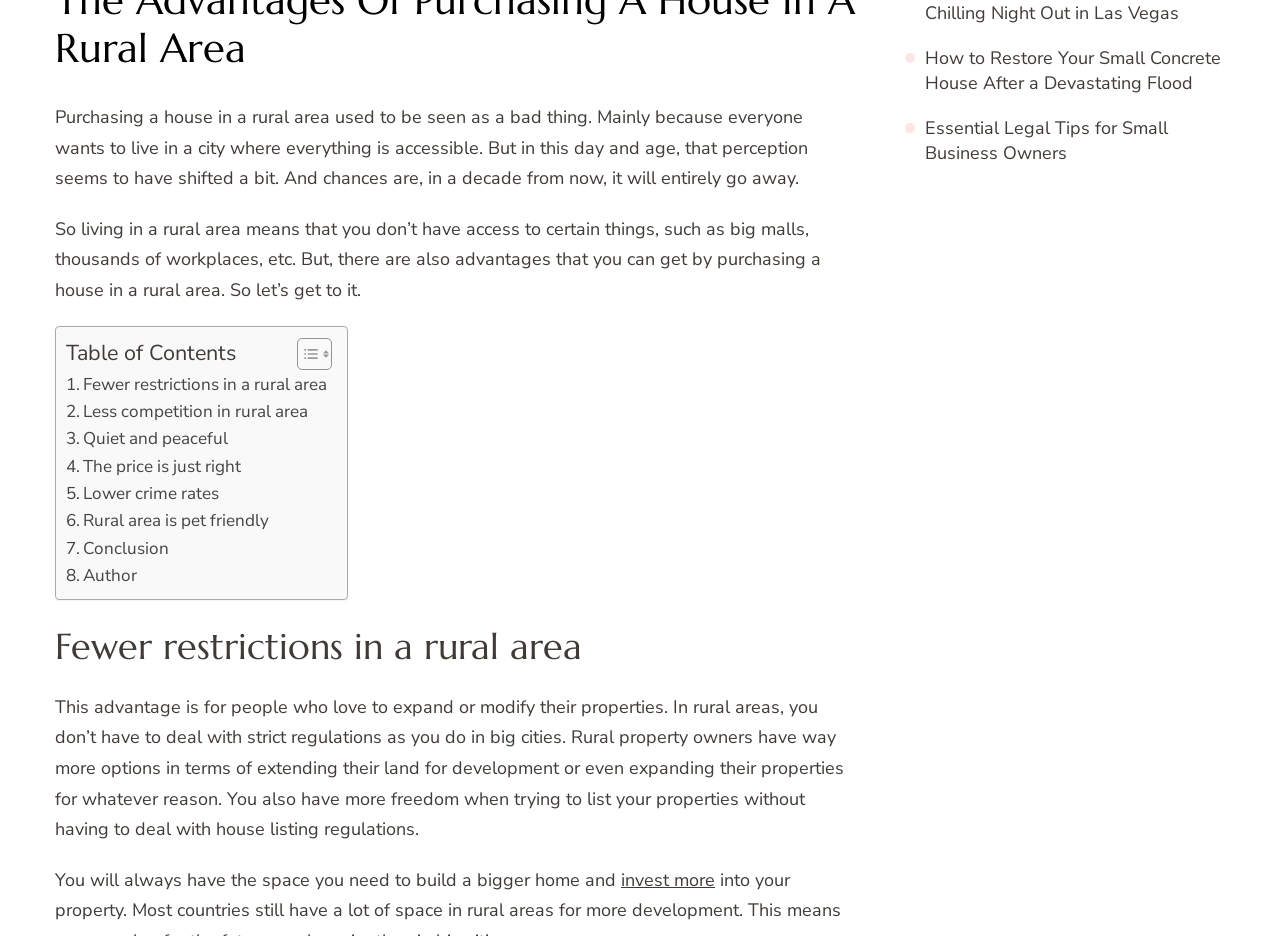Pinpoint the bounding box coordinates of the clickable area necessary to execute the following instruction: "Toggle Table of Content". The coordinates should be given as four float numbers between 0 and 1, namely [left, top, right, bottom].

[0.221, 0.36, 0.256, 0.396]